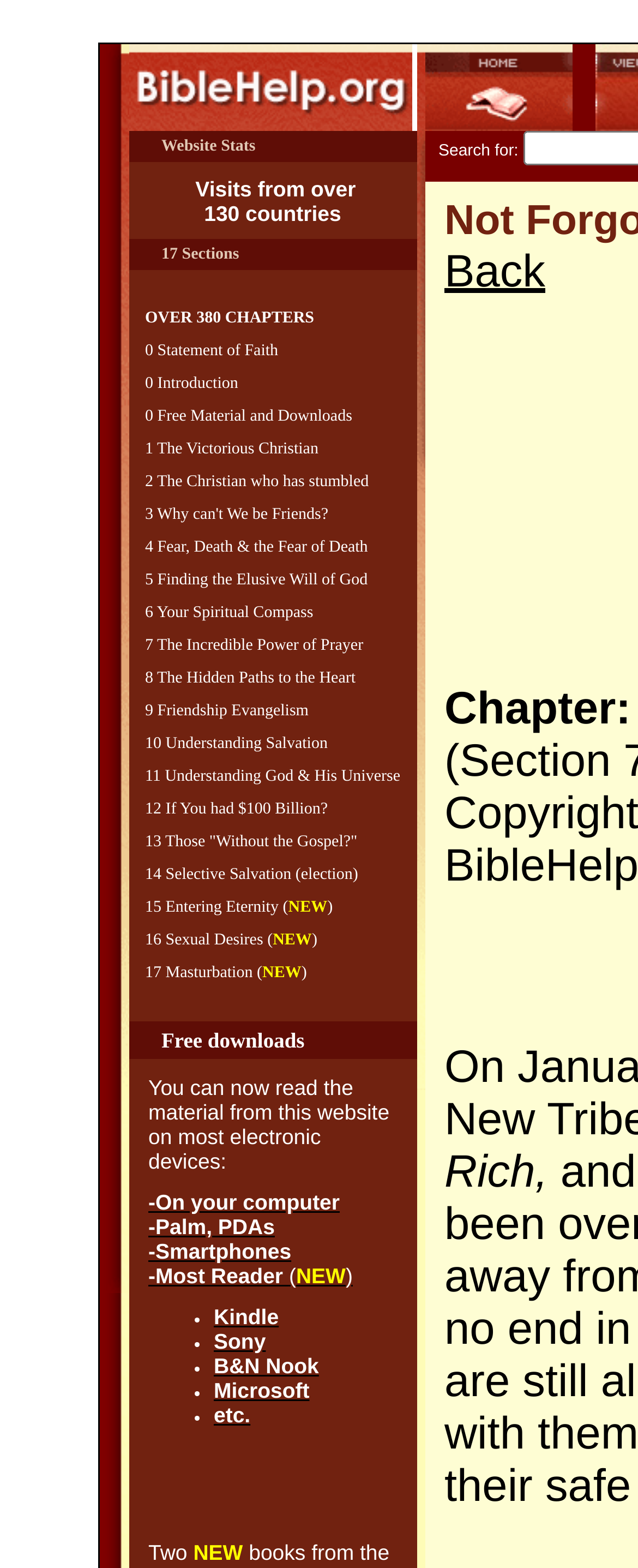Based on the element description Free Material and Downloads, identify the bounding box of the UI element in the given webpage screenshot. The coordinates should be in the format (top-left x, top-left y, bottom-right x, bottom-right y) and must be between 0 and 1.

[0.247, 0.26, 0.552, 0.271]